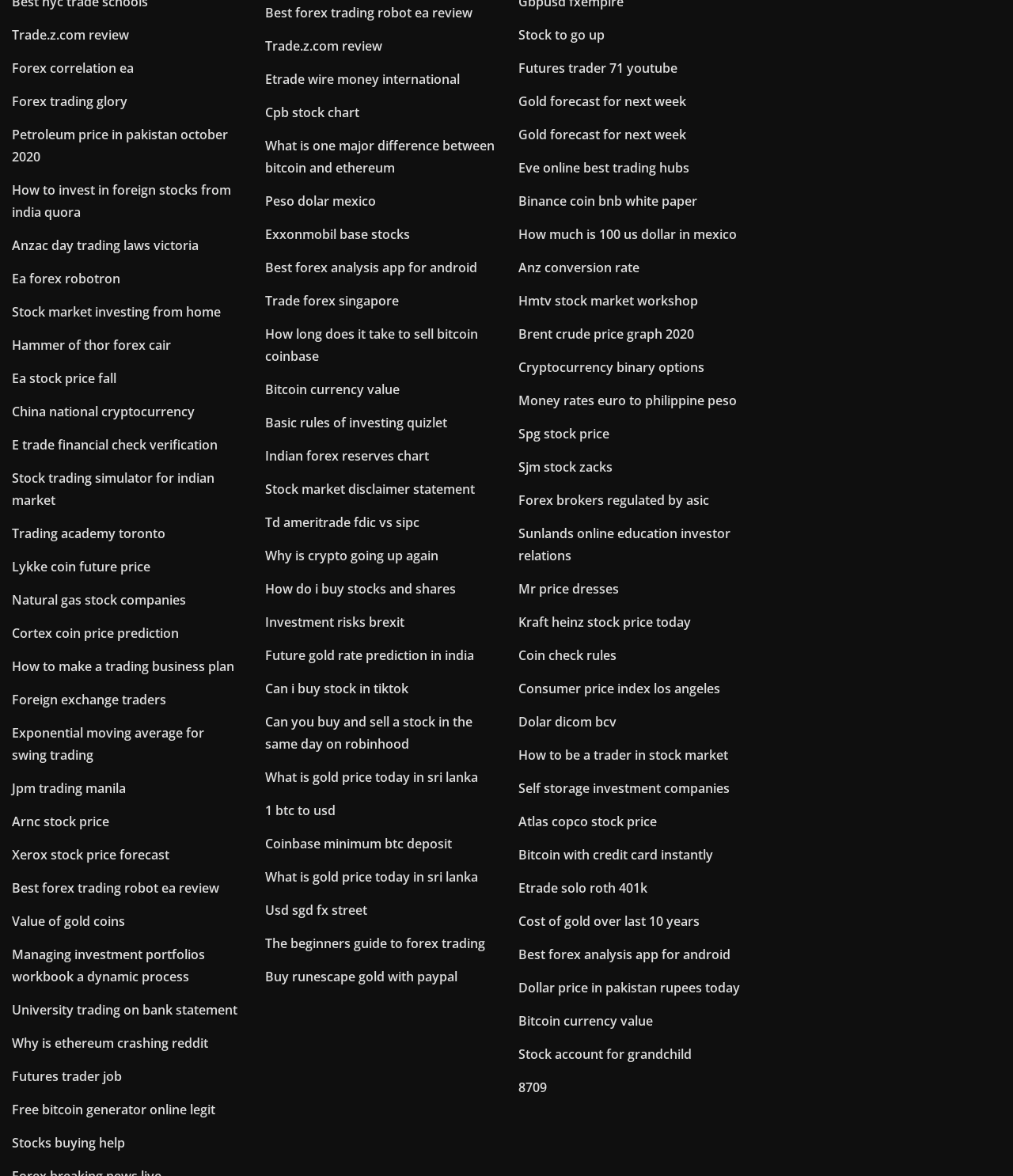Pinpoint the bounding box coordinates of the area that must be clicked to complete this instruction: "Click on the 'Green Living Central' link at the top".

None